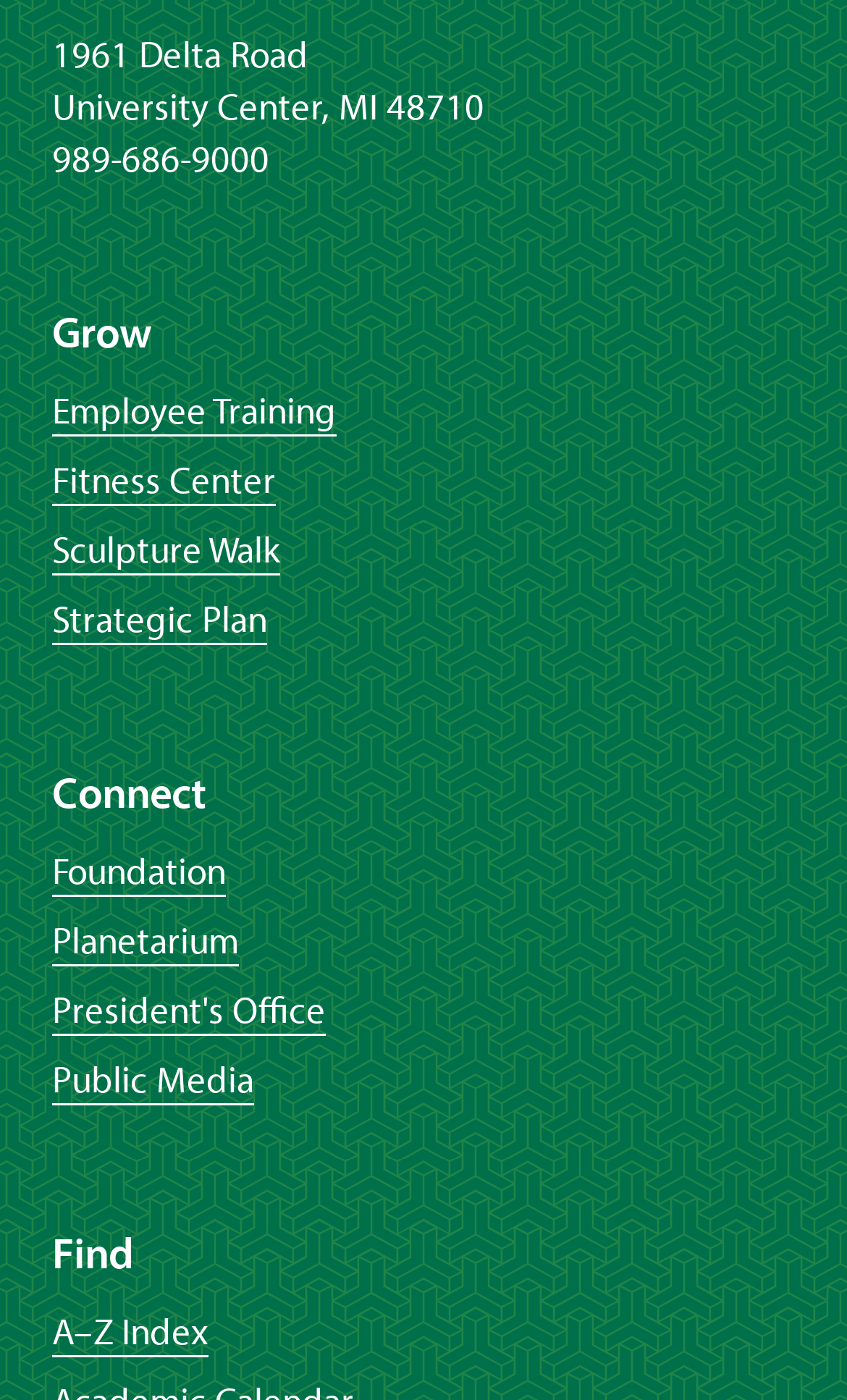Could you indicate the bounding box coordinates of the region to click in order to complete this instruction: "view Strategic Plan".

[0.062, 0.426, 0.315, 0.458]